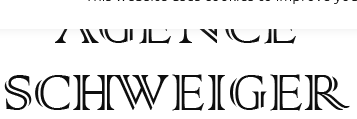Respond with a single word or phrase for the following question: 
What is the theme of the works represented by the agency?

Body, mind, and spirit